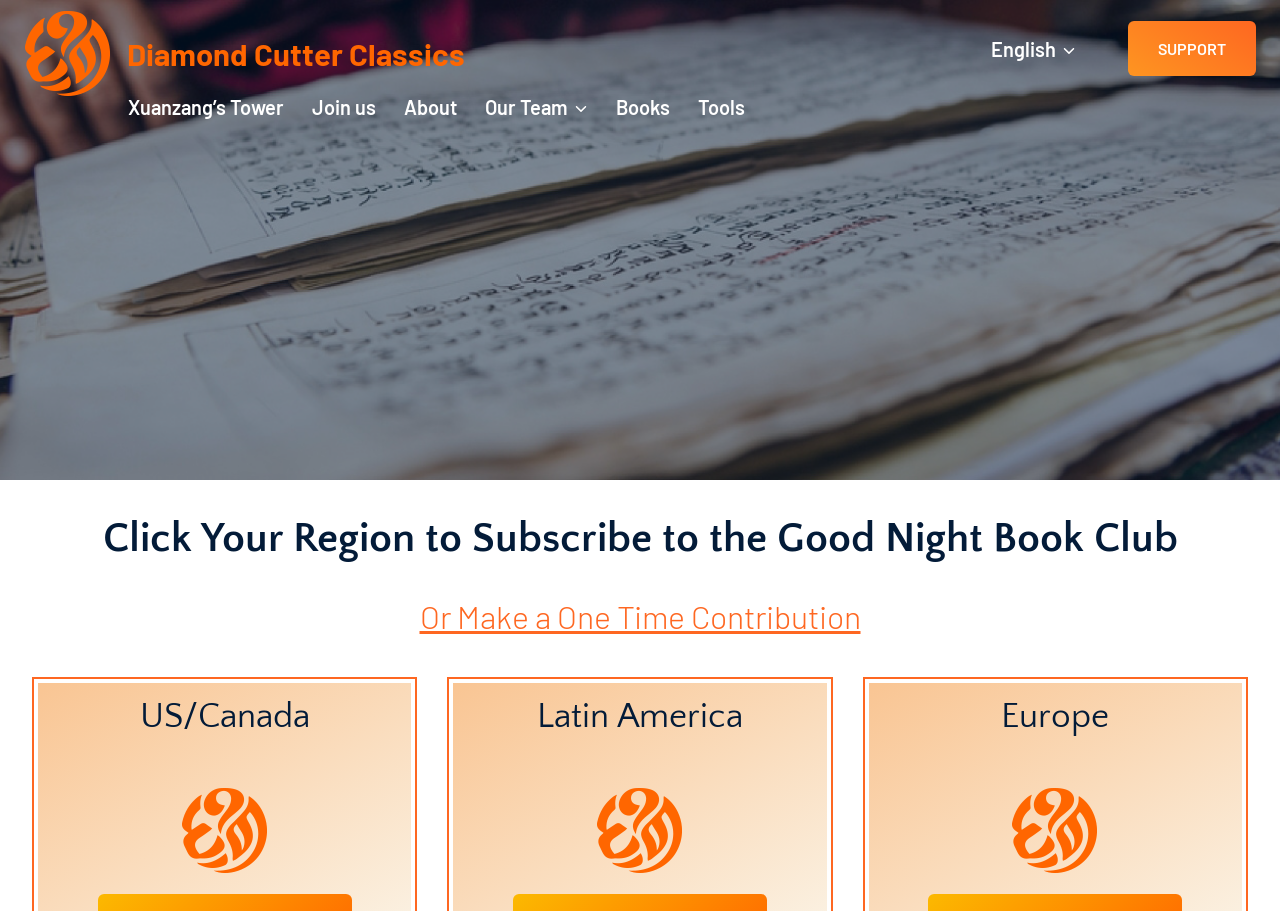Determine the bounding box coordinates for the region that must be clicked to execute the following instruction: "Visit Xuanzang’s Tower".

[0.089, 0.085, 0.233, 0.15]